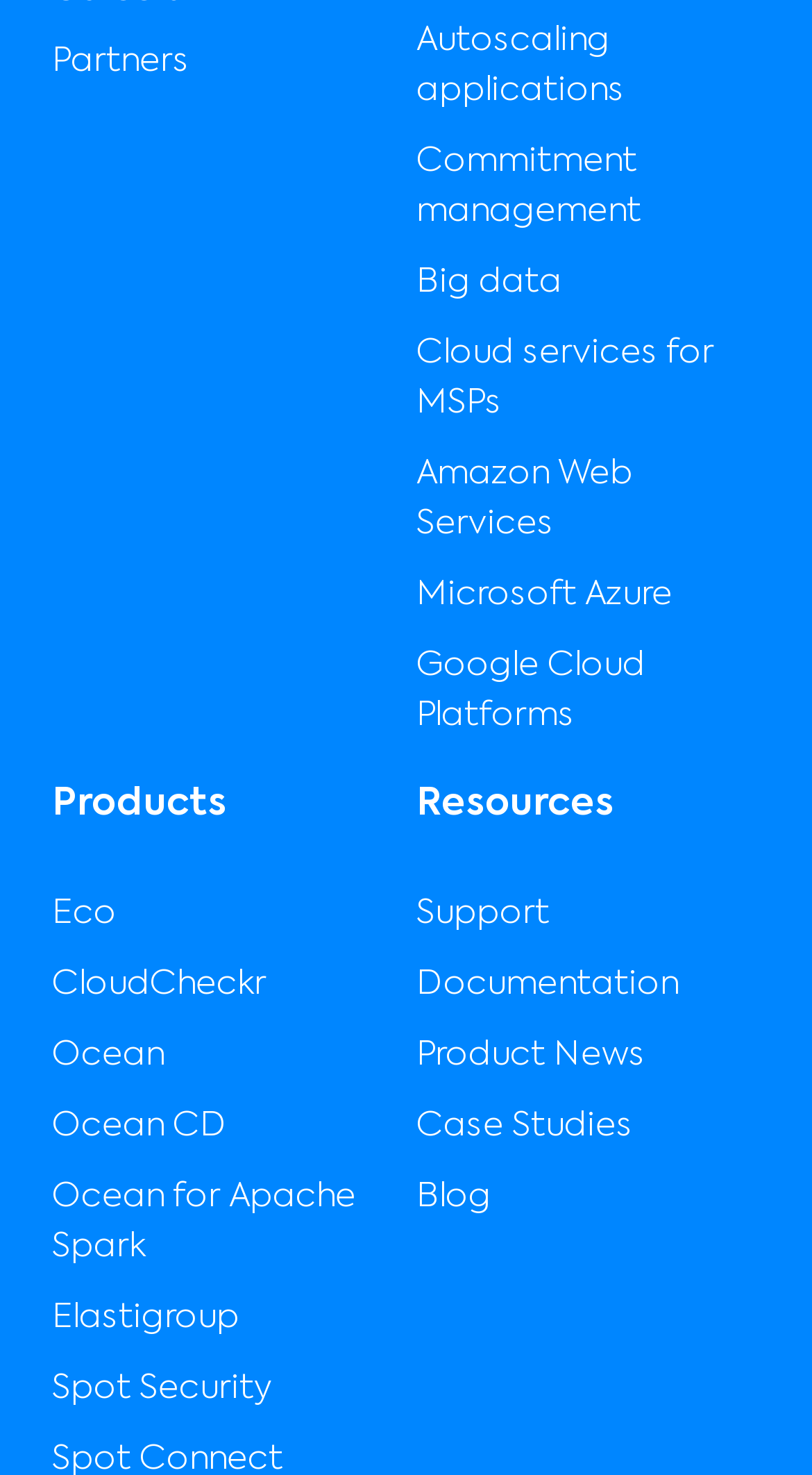Please find the bounding box coordinates of the clickable region needed to complete the following instruction: "View Partners page". The bounding box coordinates must consist of four float numbers between 0 and 1, i.e., [left, top, right, bottom].

[0.051, 0.018, 0.5, 0.066]